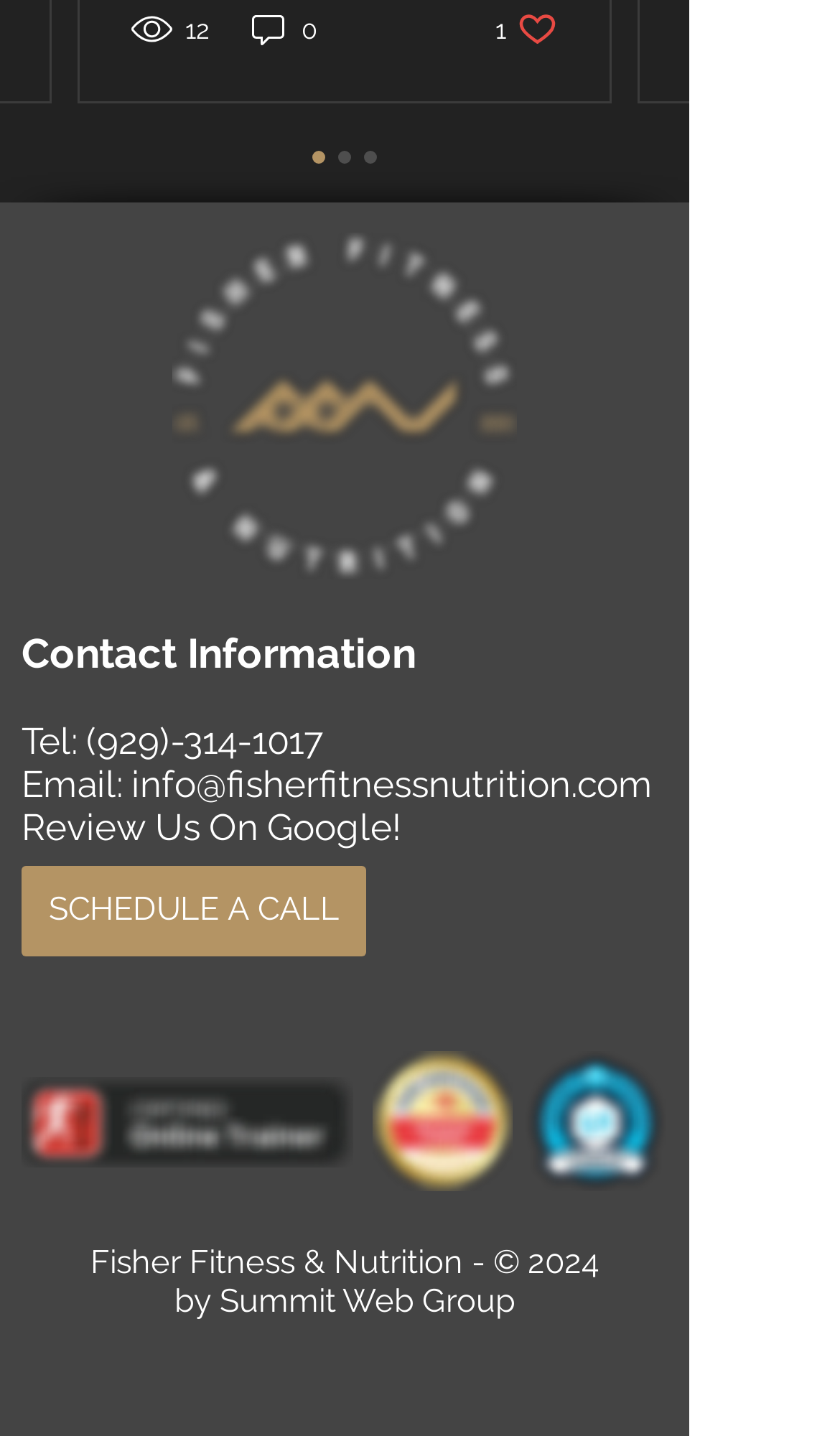Provide your answer in one word or a succinct phrase for the question: 
What is the phone number for contact?

(929)-314-1017